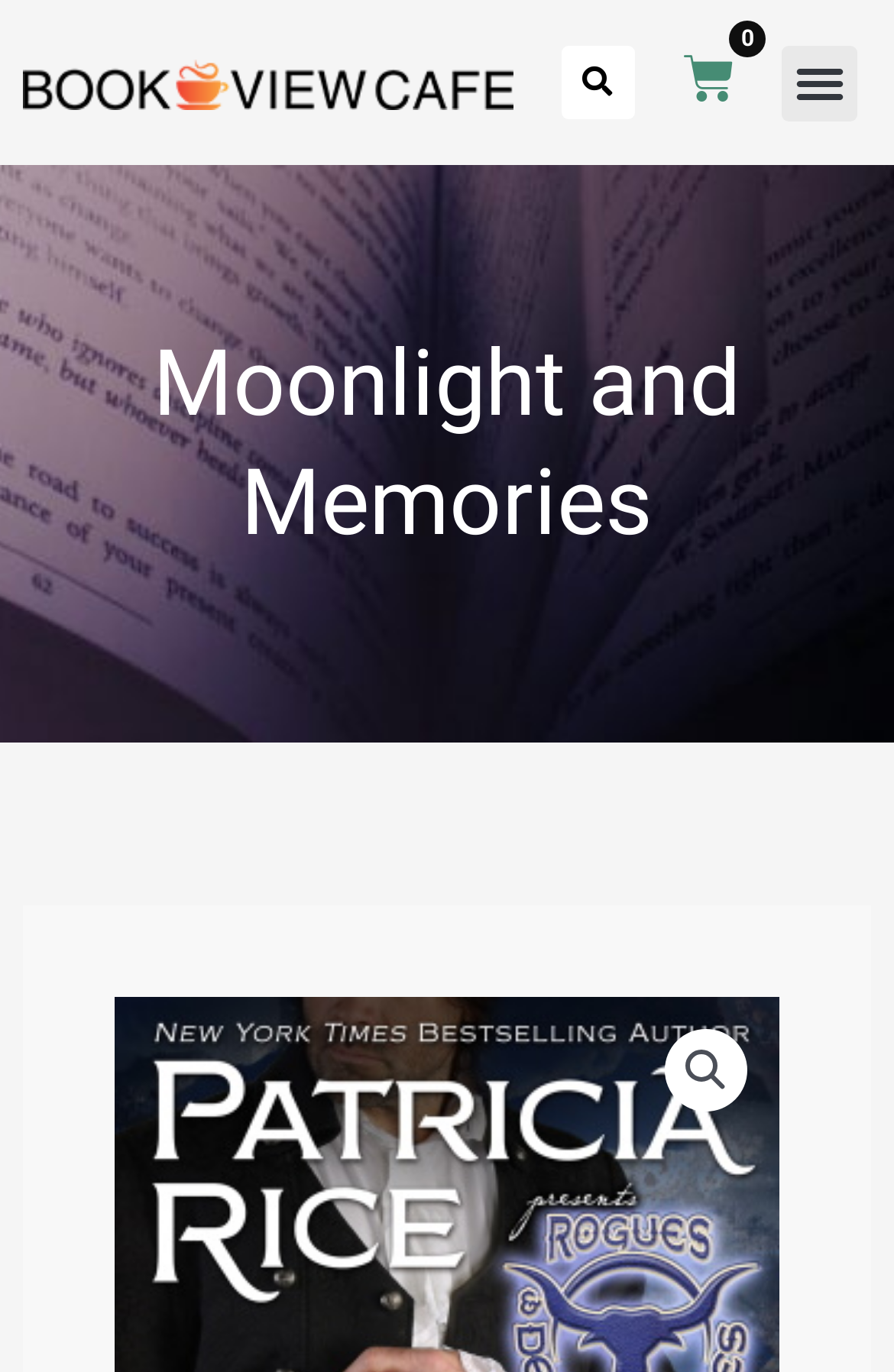Is there a search function on the page?
Offer a detailed and exhaustive answer to the question.

I found a search element with a button labeled 'Search', indicating that there is a search function on the page.